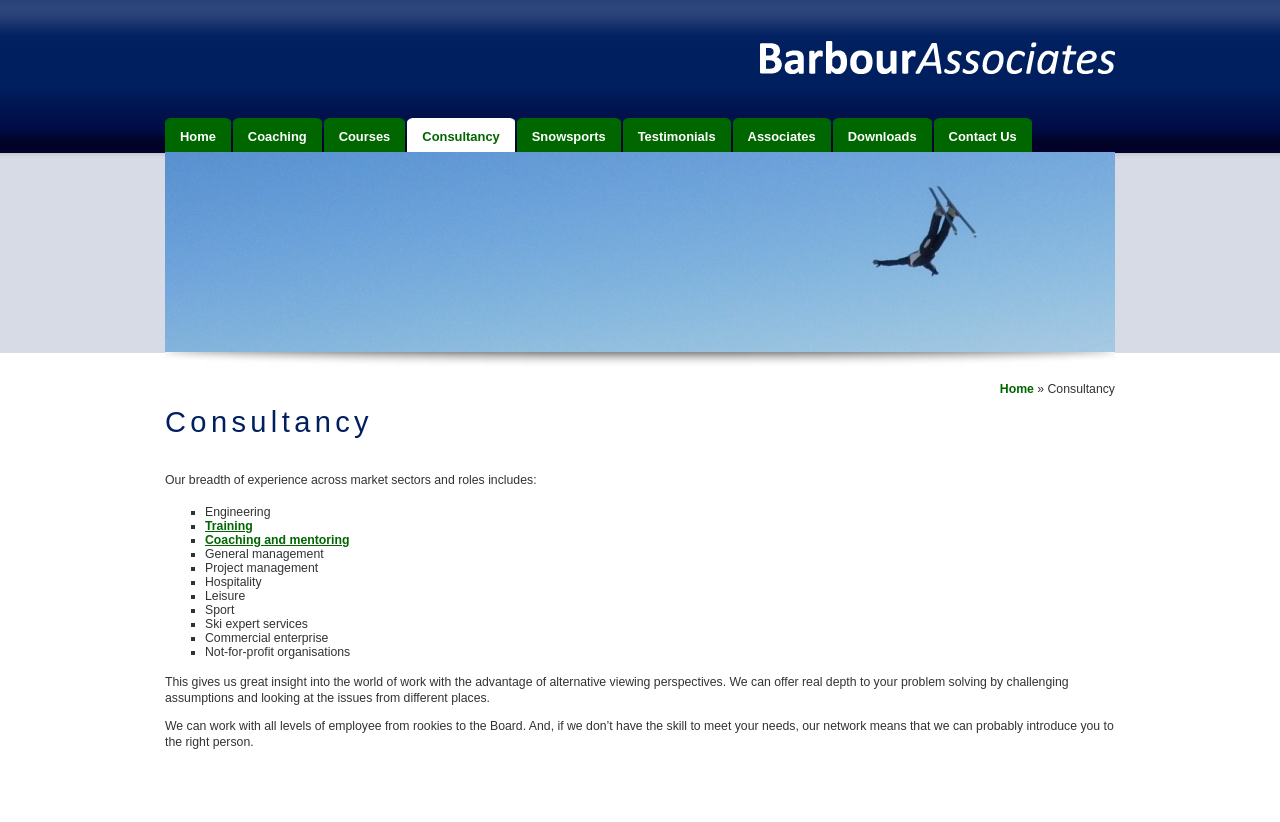Please provide the bounding box coordinates for the element that needs to be clicked to perform the following instruction: "Click on the Contact Us link". The coordinates should be given as four float numbers between 0 and 1, i.e., [left, top, right, bottom].

[0.741, 0.143, 0.806, 0.184]